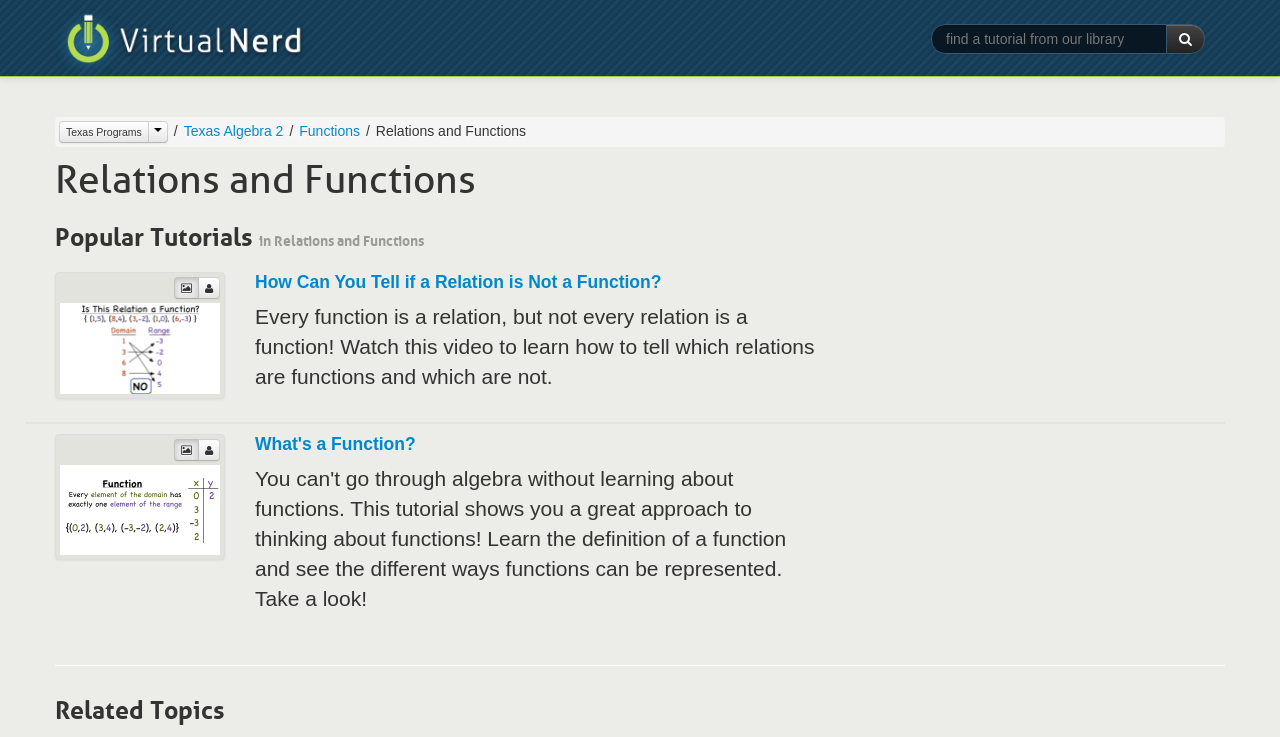Write an exhaustive caption that covers the webpage's main aspects.

The webpage is a tutorial platform focused on mathematics, specifically on relations and functions. At the top left, there is a logo of Virtual Nerd, accompanied by a link to the Virtual Nerd homepage. Next to the logo, there is a search bar with a placeholder text "find a tutorial from our library" and a search button with a magnifying glass icon.

Below the search bar, there is a navigation menu with four list items: Texas Programs, Texas Algebra 2, Functions, and Relations and Functions. Each list item has a link and a button with a caret icon.

The main content of the page is divided into two sections. The first section has a heading "Relations and Functions" and a subheading "Popular Tutorials in Relations and Functions". Below the subheading, there are two buttons with arrow icons.

The second section has two tutorials. The first tutorial is titled "How Can You Tell if a Relation is Not a Function?" and has a link, an image, and a brief description. The description explains that not every relation is a function and invites users to watch a video to learn more. The second tutorial is titled "What's a Function?" and has a similar structure to the first one.

At the bottom of the page, there is a horizontal separator, followed by a heading "Related Topics".